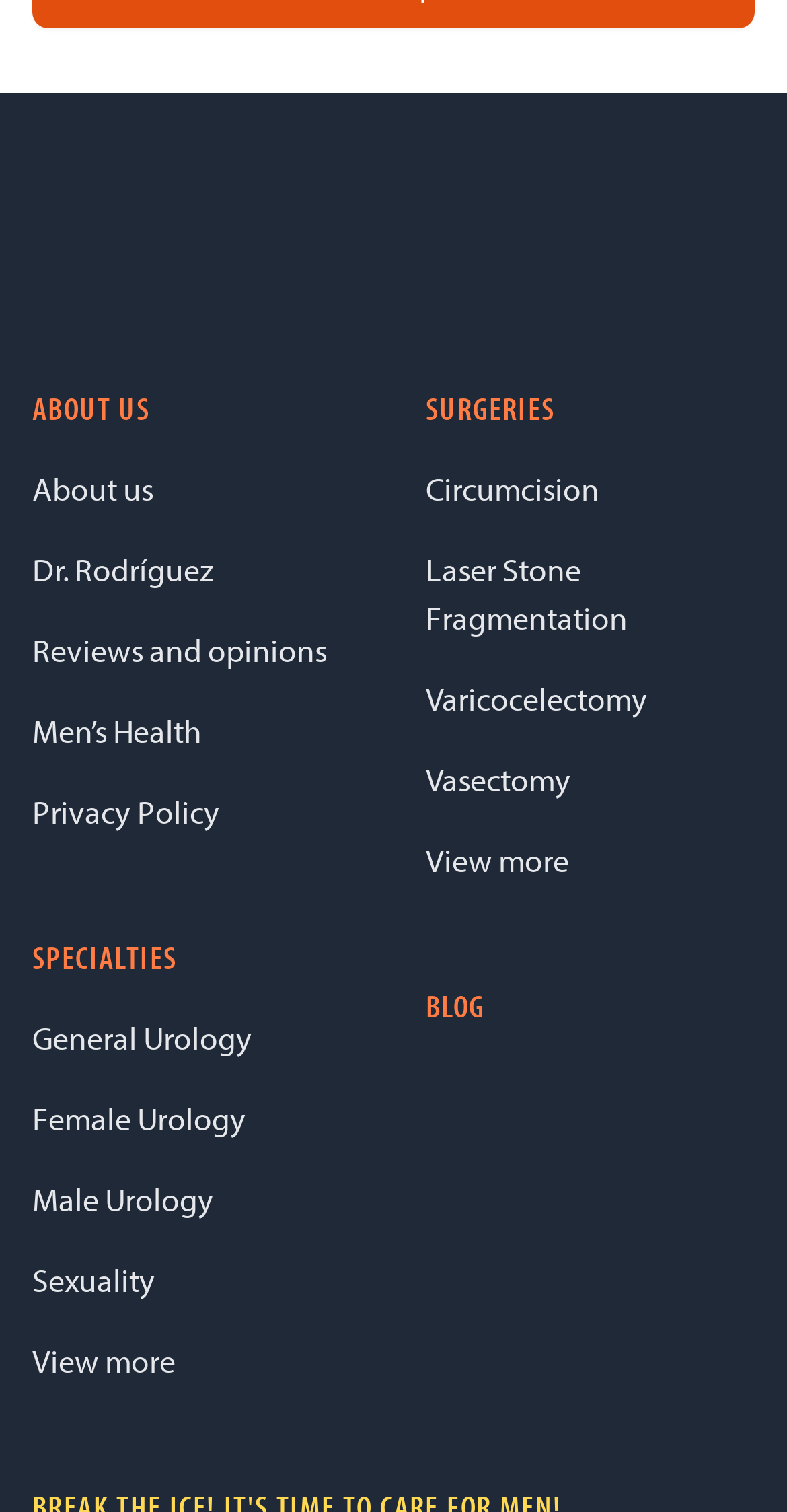Please give a short response to the question using one word or a phrase:
What is the last link under the Surgeries section?

View more